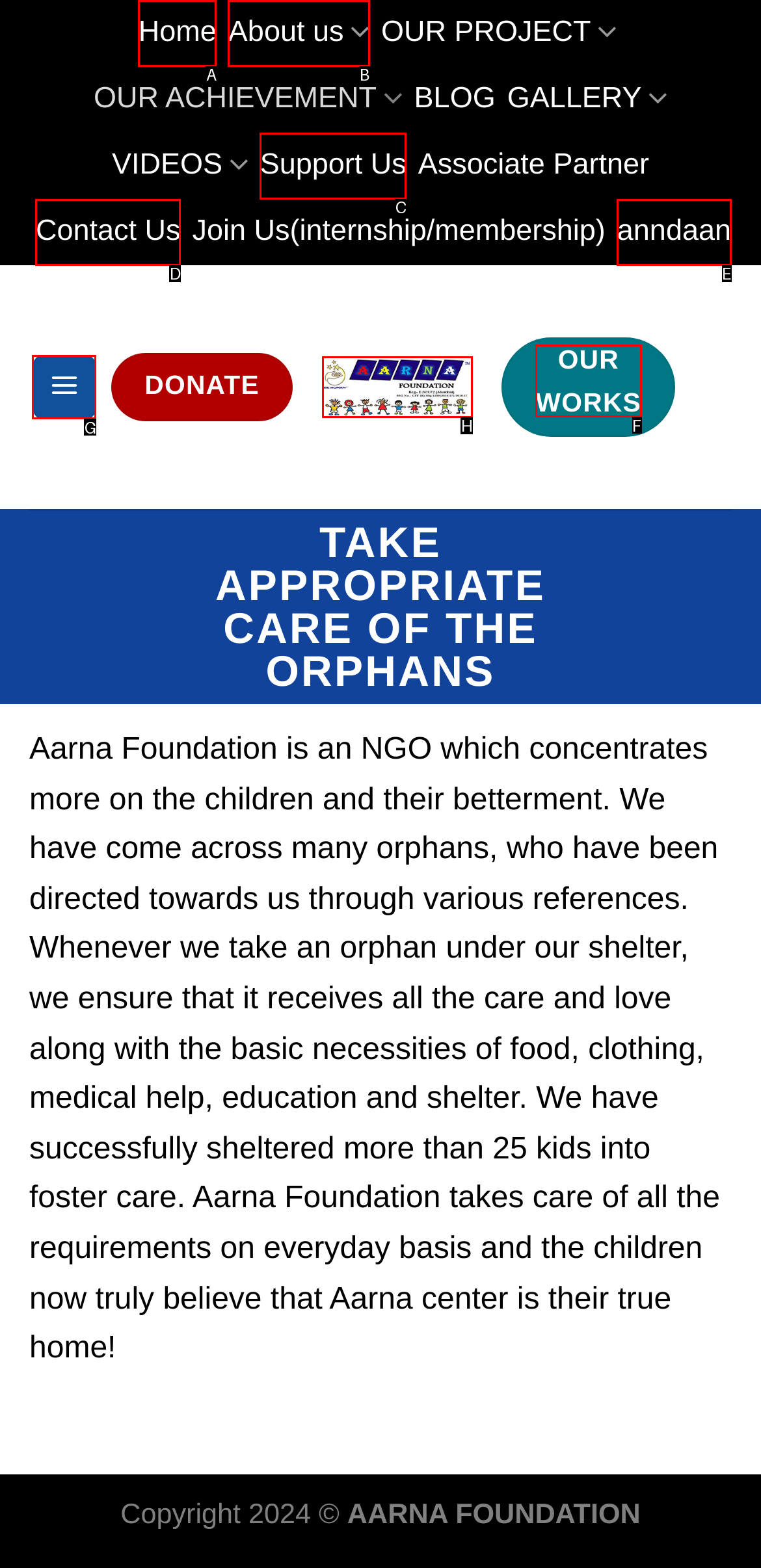Tell me which option I should click to complete the following task: View OUR WORKS Answer with the option's letter from the given choices directly.

F